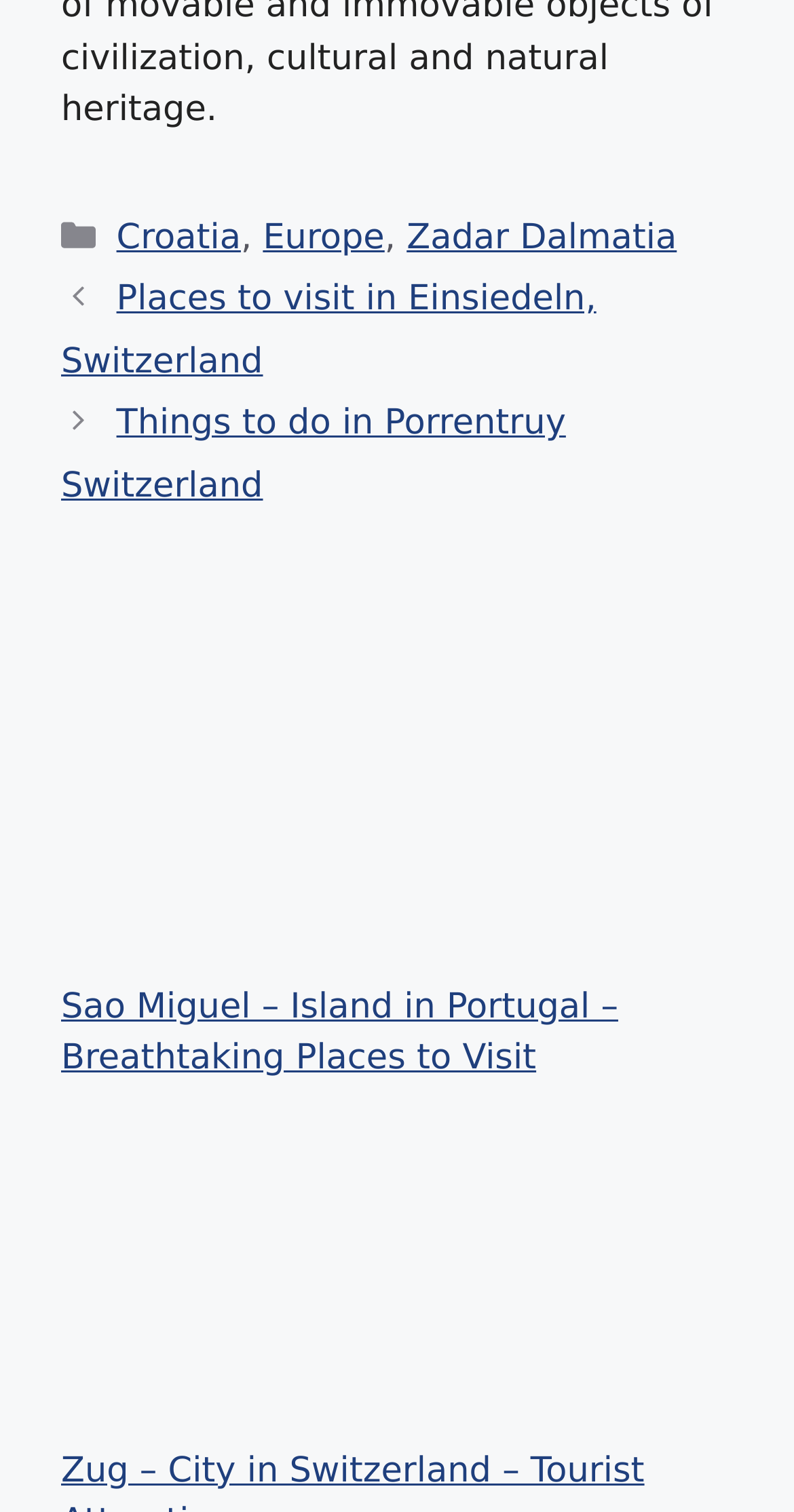Pinpoint the bounding box coordinates of the element that must be clicked to accomplish the following instruction: "learn about FIBC's beliefs". The coordinates should be in the format of four float numbers between 0 and 1, i.e., [left, top, right, bottom].

None